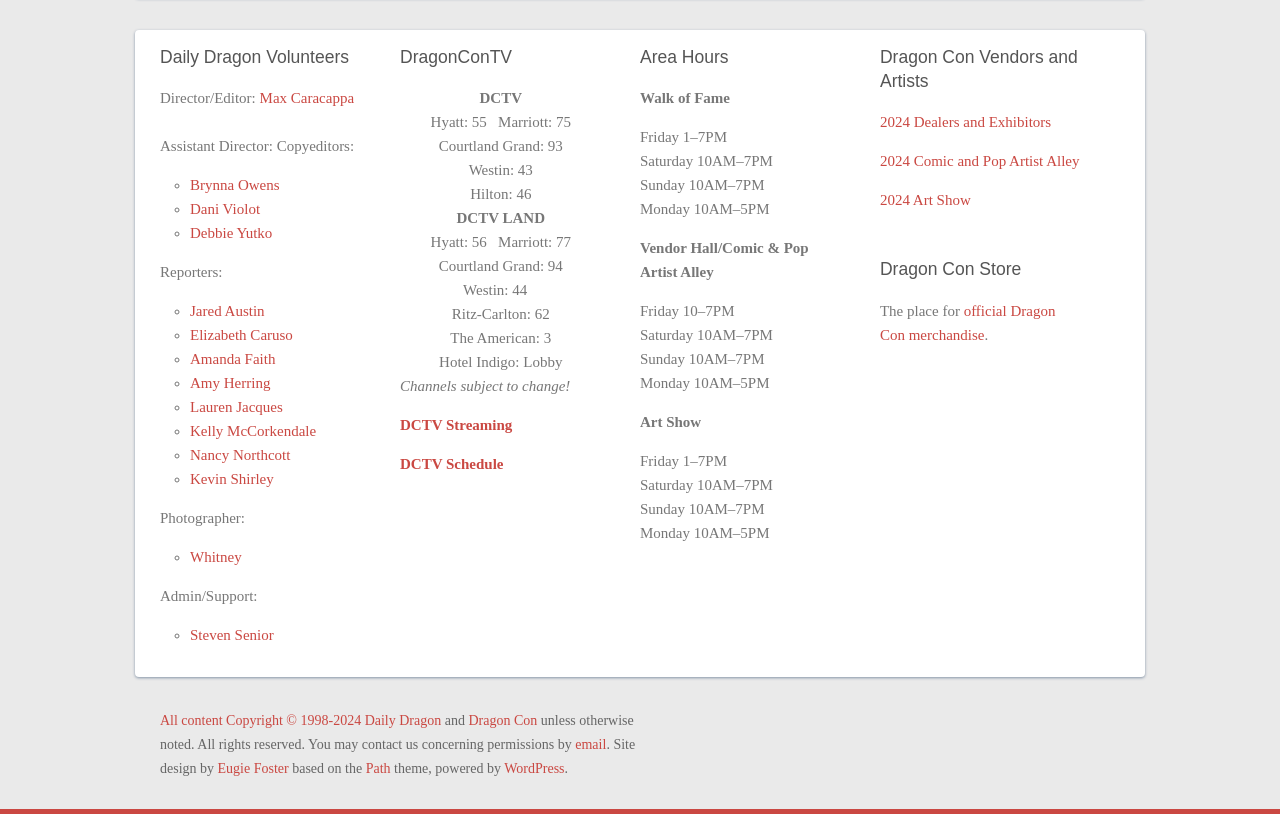What is the name of the photographer listed on the webpage?
Please ensure your answer to the question is detailed and covers all necessary aspects.

I found the answer by looking at the 'Photographer:' section, which is a StaticText element, and the corresponding link element next to it, which is 'Whitney'.